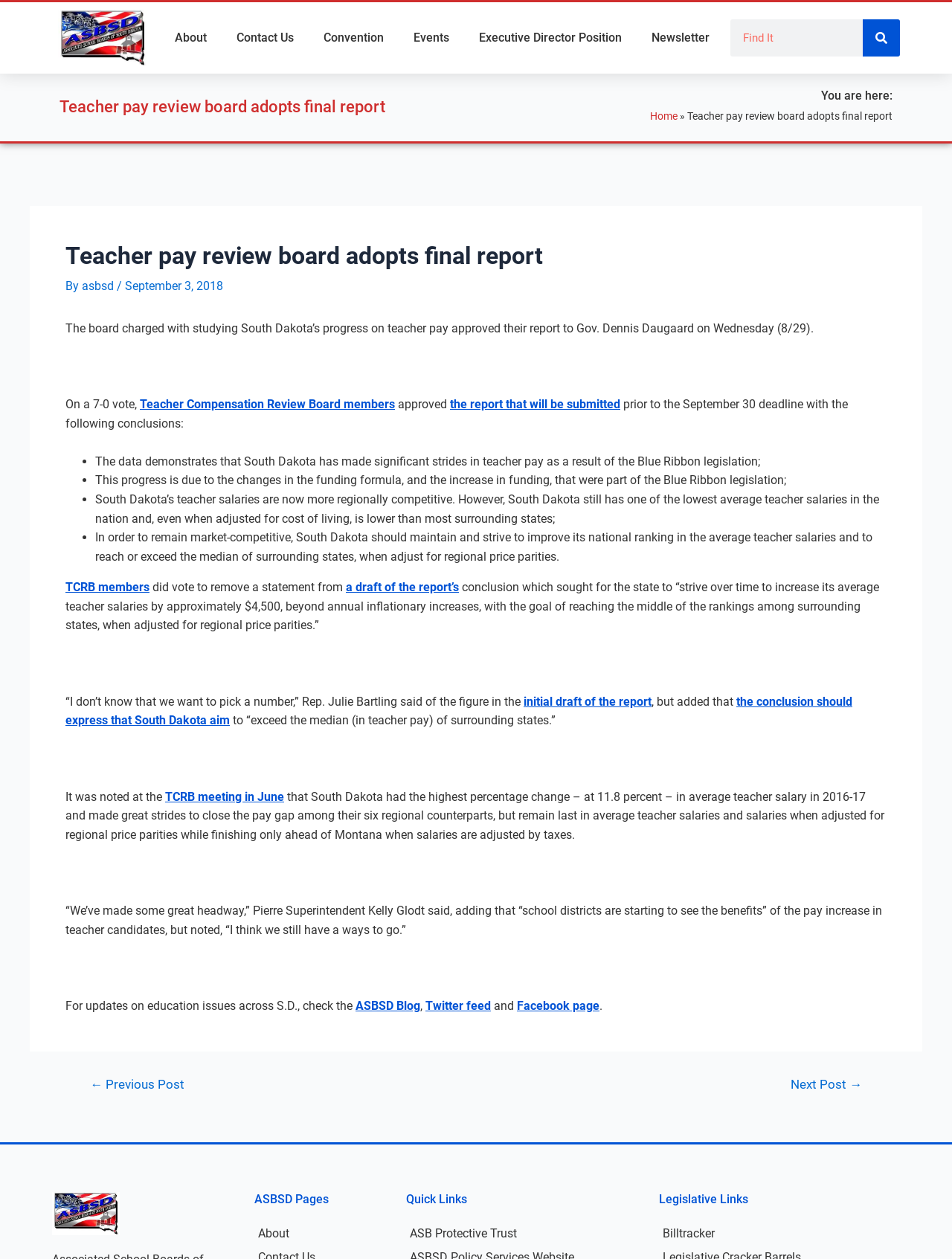Offer a thorough description of the webpage.

The webpage is about the Teacher Compensation Review Board adopting a final report on teacher pay in South Dakota. At the top of the page, there is an ASBSD logo, followed by a navigation menu with links to "About", "Contact Us", "Convention", "Events", "Executive Director Position", and "Newsletter". 

Below the navigation menu, there is a search bar with a search button. The main content of the page is an article about the Teacher Compensation Review Board's report, which is divided into several sections. The article starts with a heading "Teacher pay review board adopts final report" and a brief introduction to the report. 

The report's conclusions are listed in bullet points, including the progress made in teacher pay, the need to maintain and improve national ranking, and the goal to reach or exceed the median of surrounding states in average teacher salaries. 

The article also quotes Rep. Julie Bartling and Pierre Superintendent Kelly Glodt, discussing the report's conclusions and the progress made in teacher pay. 

At the bottom of the page, there are links to "Posts" and a navigation menu with links to "Previous Post" and "Next Post". There is also a section with links to "ASBSD Pages", "Quick Links", and "Legislative Links". The page ends with the ASBSD logo at the bottom right corner.